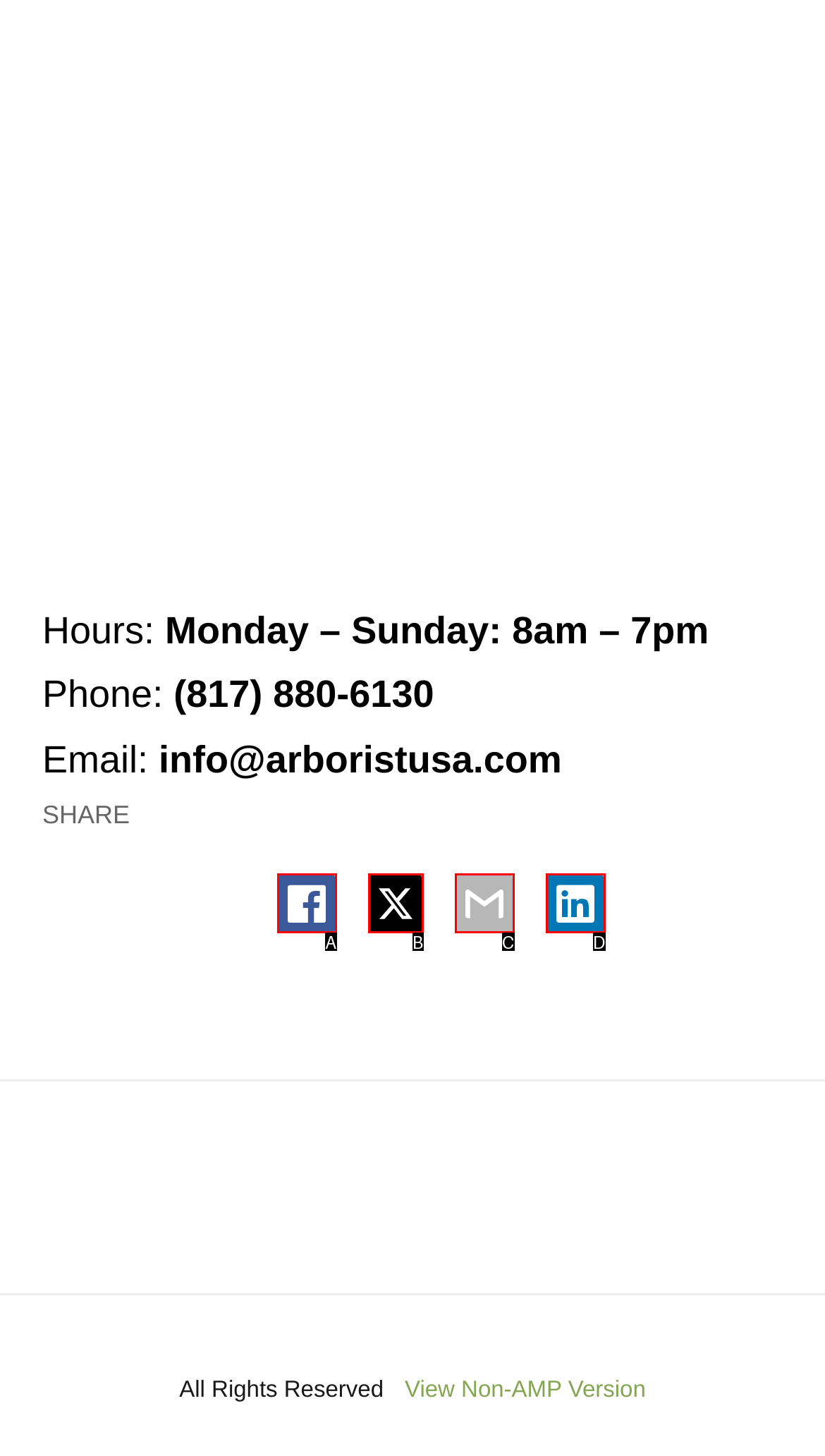Match the HTML element to the description: aria-label="email share". Answer with the letter of the correct option from the provided choices.

C